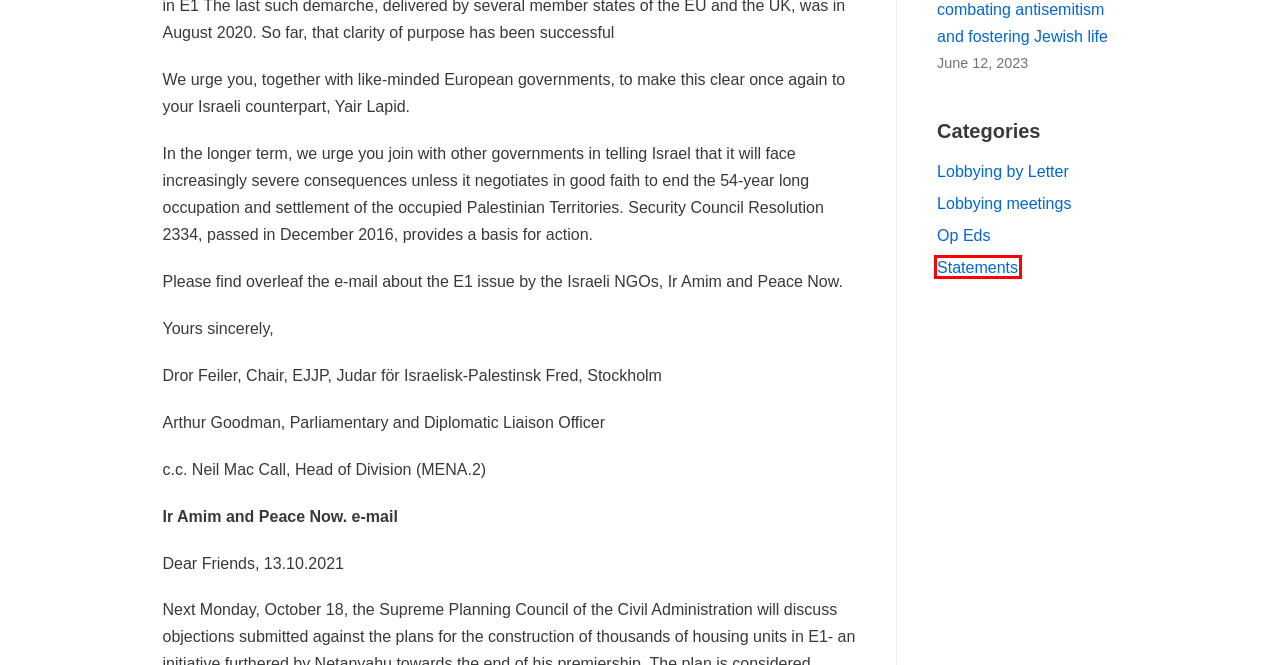You are provided a screenshot of a webpage featuring a red bounding box around a UI element. Choose the webpage description that most accurately represents the new webpage after clicking the element within the red bounding box. Here are the candidates:
A. EJJP lobbies the EU High Representative about Gaza – European Jews for a Just Peace (EJJP)
B. About – European Jews for a Just Peace (EJJP)
C. Statements – European Jews for a Just Peace (EJJP)
D. Neve - Fast & Lightweight WordPress Theme Ideal for Any Website
E. European Jews for a Just Peace (EJJP) – A Progressive Jewish Umbrella Organisation
F. Member groups’ activities – European Jews for a Just Peace (EJJP)
G. Lobbying by Letter – European Jews for a Just Peace (EJJP)
H. Op Eds – European Jews for a Just Peace (EJJP)

C